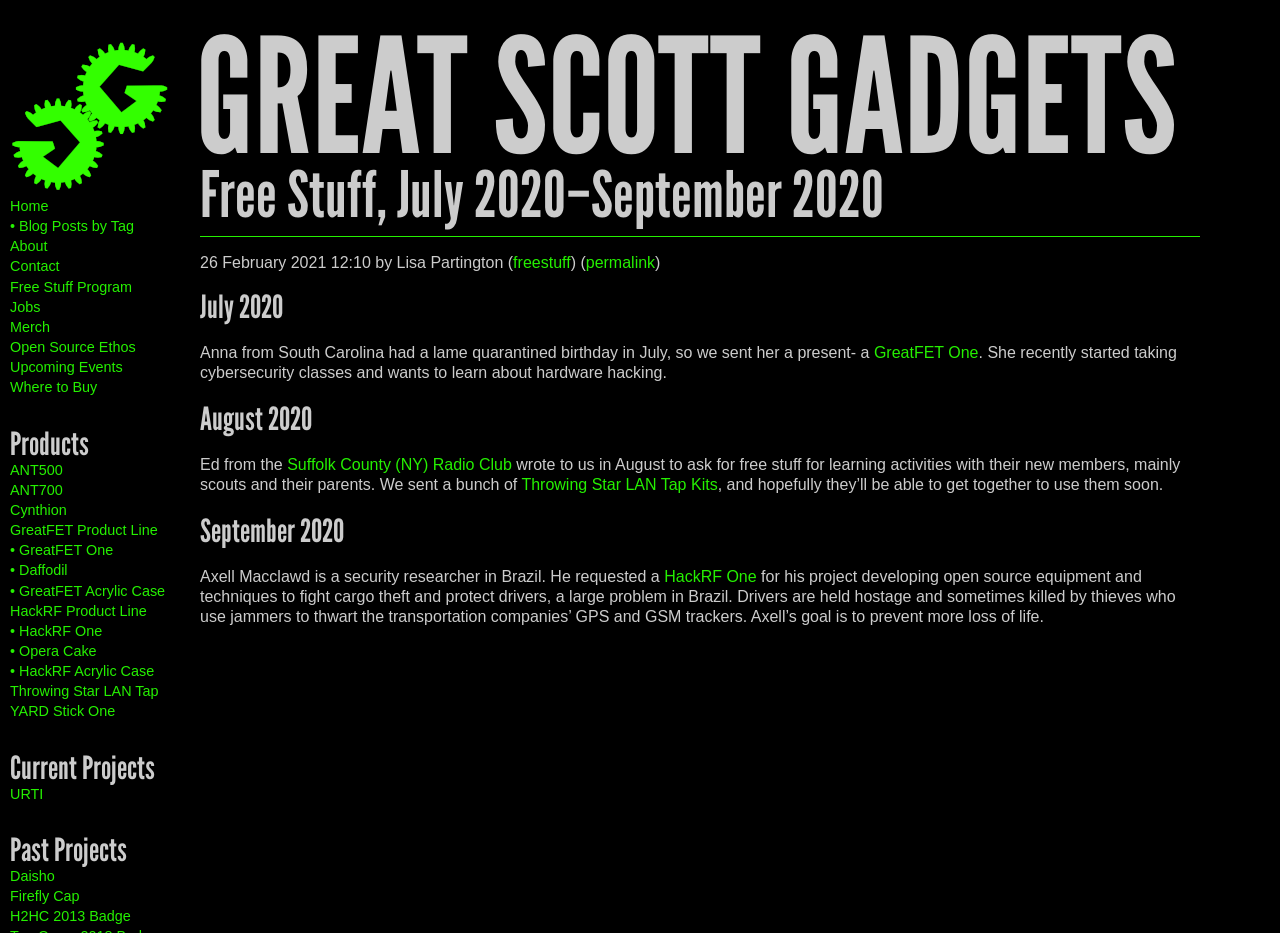Refer to the screenshot and answer the following question in detail:
What is the category of products under 'GreatFET Product Line'?

Under the 'GreatFET Product Line' category, there are three products listed: 'GreatFET One', 'Daffodil', and 'GreatFET Acrylic Case'. These products can be found in the 'Products' section of the webpage.